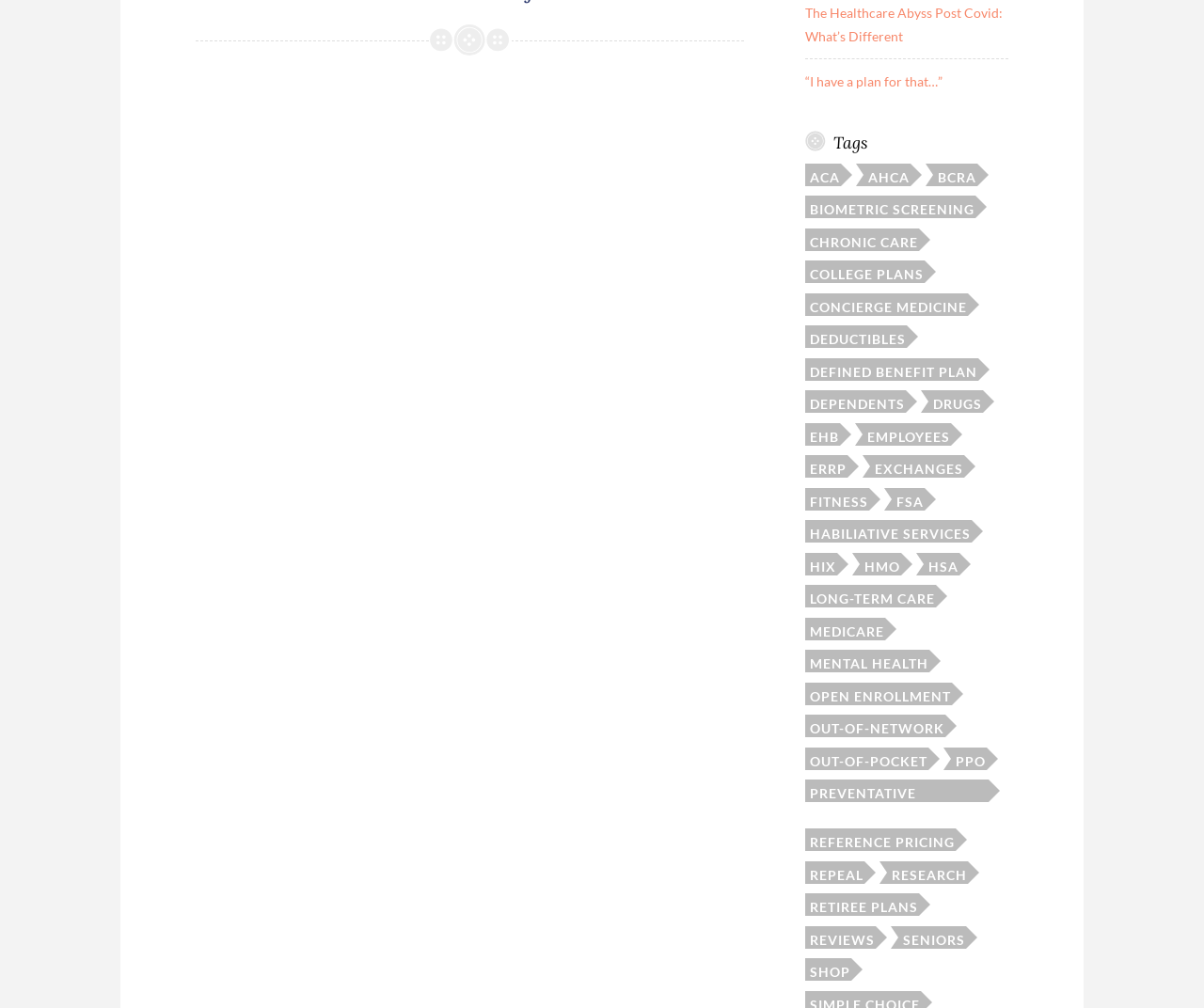Identify the bounding box coordinates for the element you need to click to achieve the following task: "Learn about 'retiree plans'". The coordinates must be four float values ranging from 0 to 1, formatted as [left, top, right, bottom].

[0.669, 0.887, 0.763, 0.909]